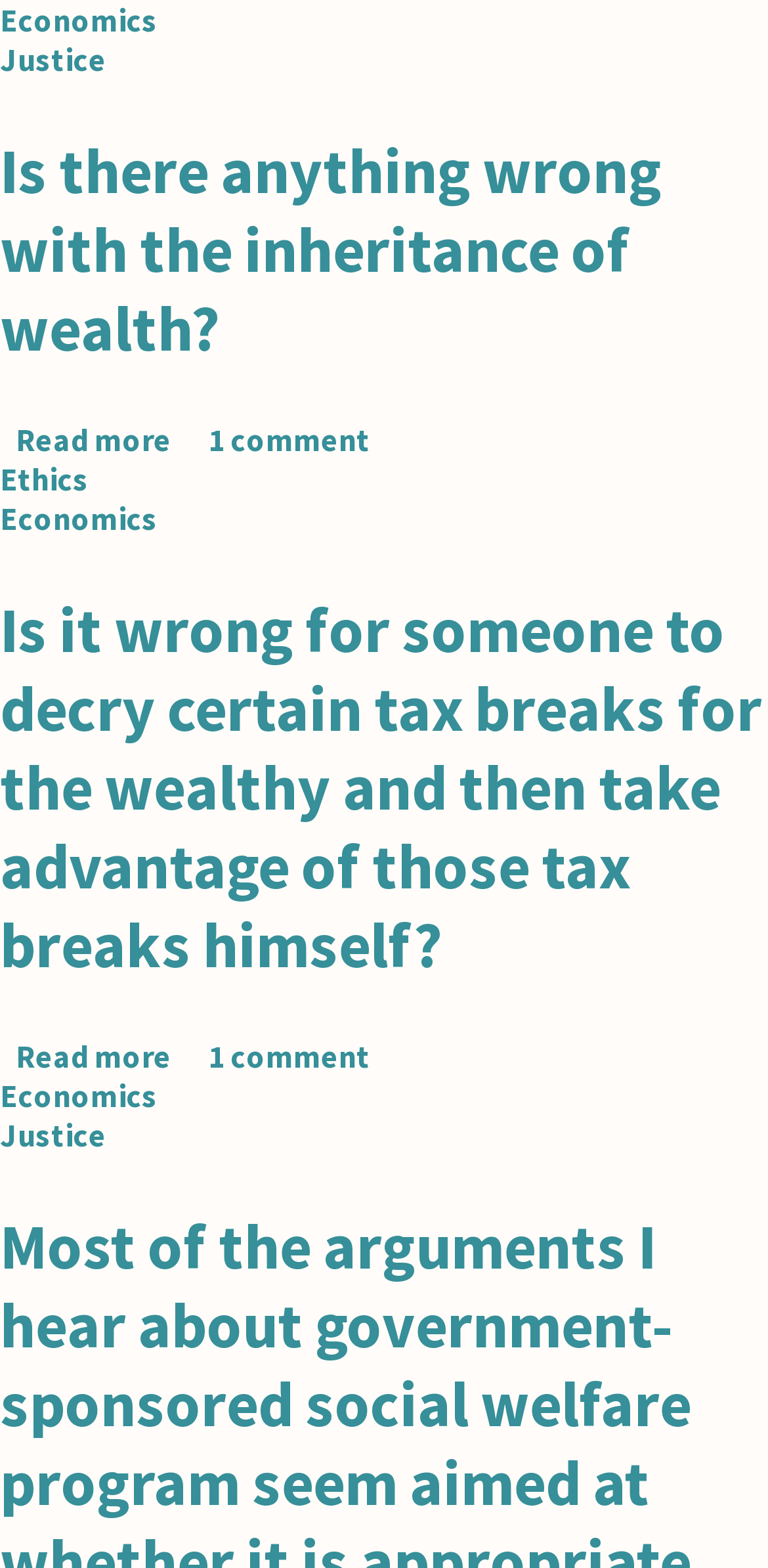Please use the details from the image to answer the following question comprehensively:
How many comments are on the first article?

Under the first article, I found a link with the text '1 comment', which suggests that there is one comment on the first article.